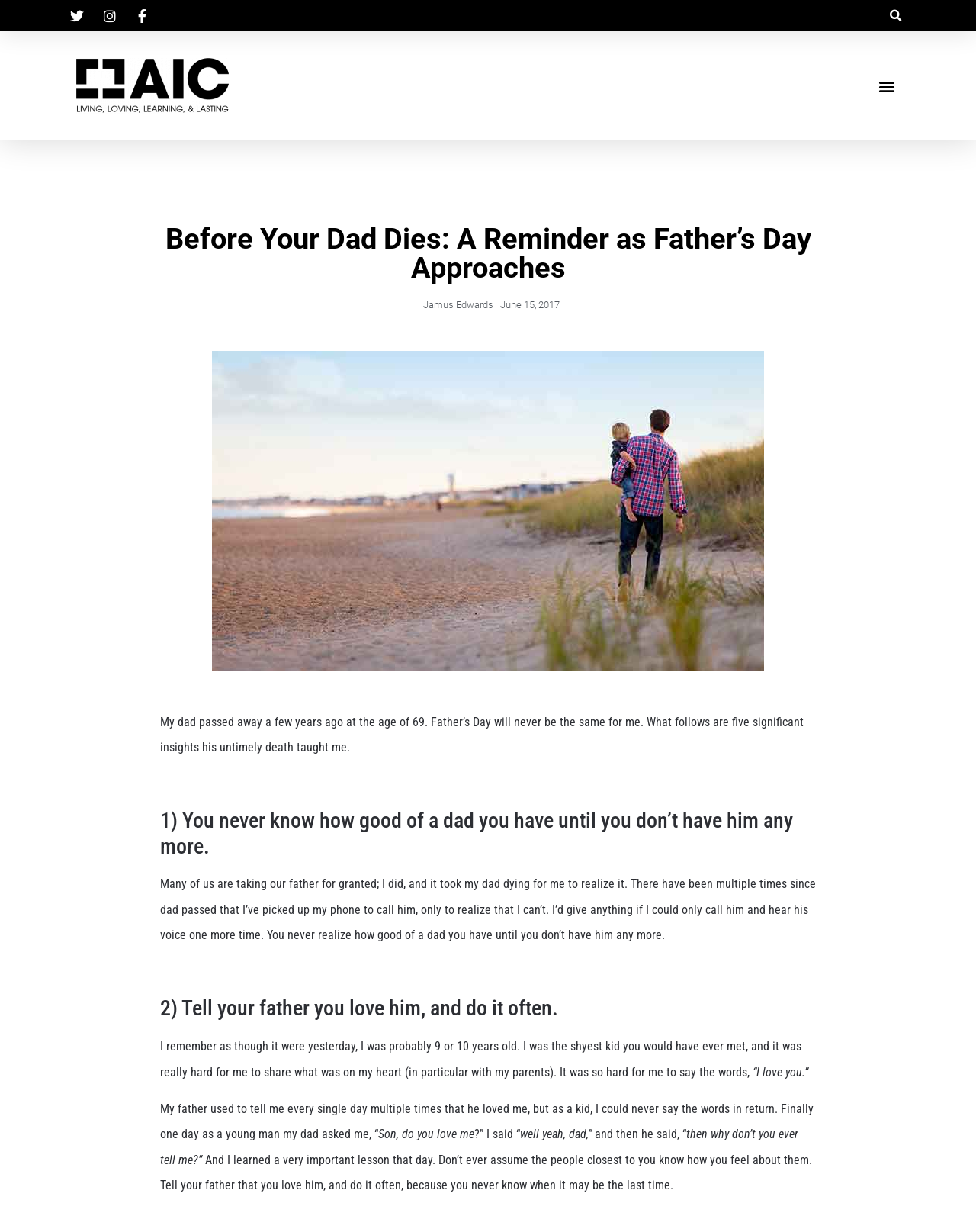Using the element description: "alt="new_aic_logo" title="new_aic_logo"", determine the bounding box coordinates for the specified UI element. The coordinates should be four float numbers between 0 and 1, [left, top, right, bottom].

[0.078, 0.047, 0.234, 0.092]